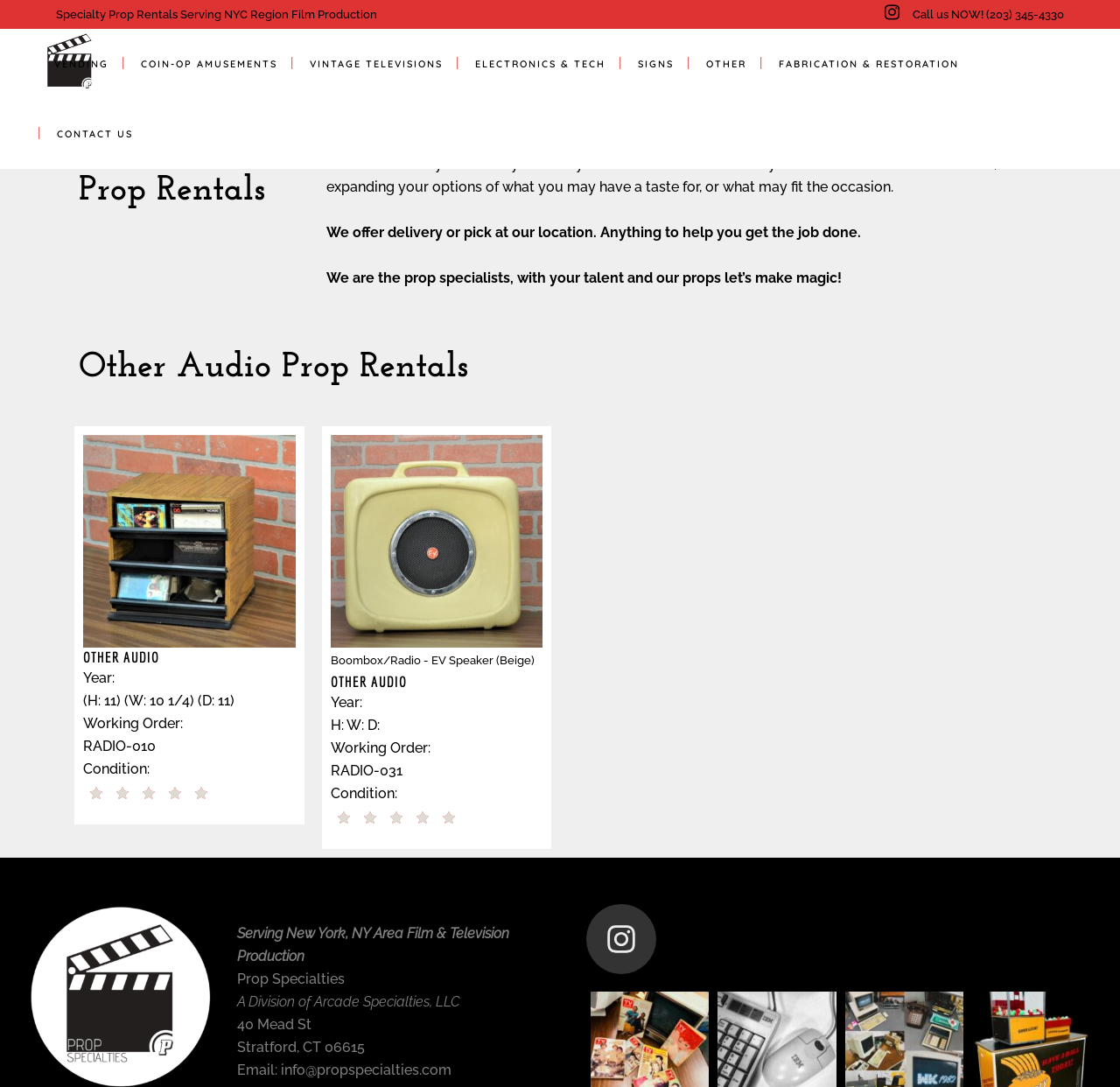Determine the coordinates of the bounding box that should be clicked to complete the instruction: "Visit the 'PROPSPECIALTIES' website". The coordinates should be represented by four float numbers between 0 and 1: [left, top, right, bottom].

[0.523, 0.832, 0.985, 0.896]